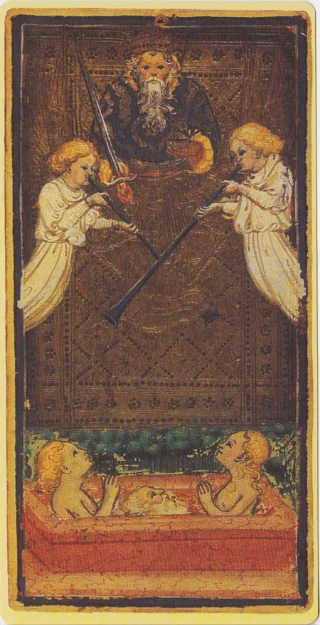Describe every detail you can see in the image.

The image depicts the "Judgement" card from the Visconti B Tarot Deck Fragment, an early Tarot deck known for its intricate artistry and historical significance. In this card, a divine figure with a long beard, representing judgment, looms above. Flanking this figure are two angelic beings, each holding instruments that suggest a call to resurrection or awakening. Below, we see two figures rising from a grave, emblematic of renewal and rebirth. The card encapsulates themes of transformation, evaluation, and the consequential nature of one's actions, making it a powerful symbol in Tarot readings. This fragment is a fascinating glimpse into the rich tradition of tarot imagery and symbolism from the 15th century.